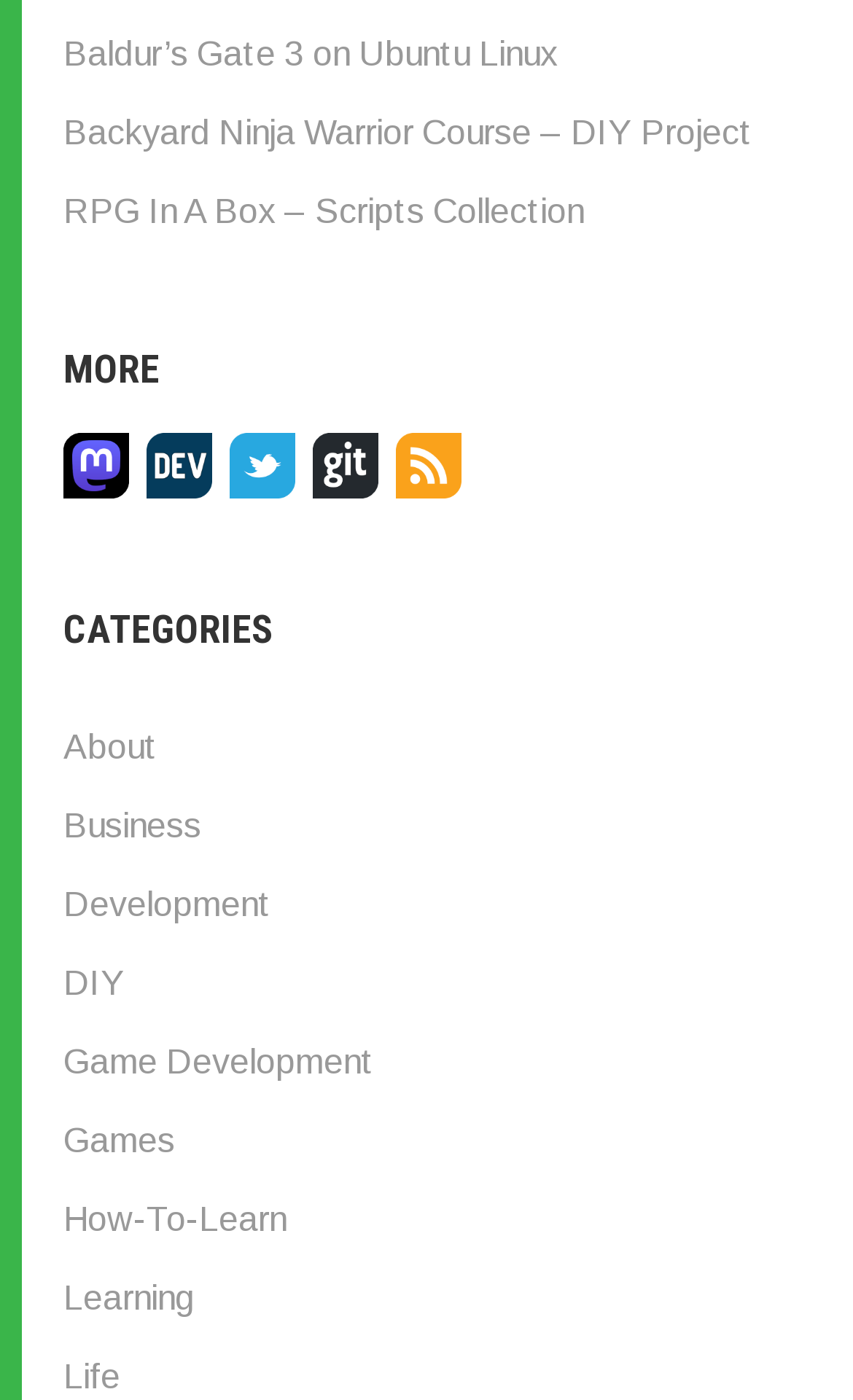Determine the bounding box coordinates for the region that must be clicked to execute the following instruction: "Visit the WordPress Training page".

None